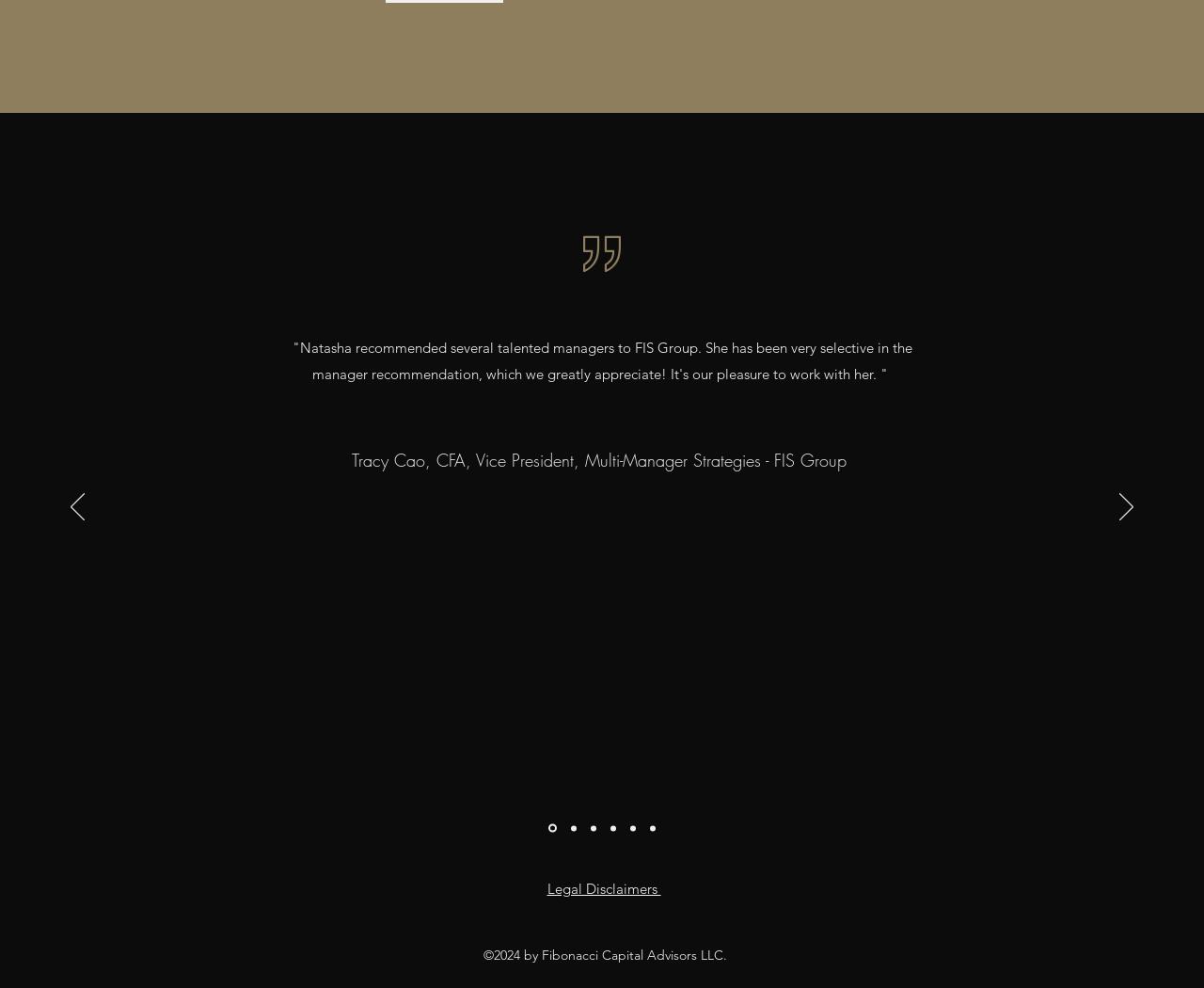Use a single word or phrase to answer the question:
What is the name of the person quoted?

Tracy Cao